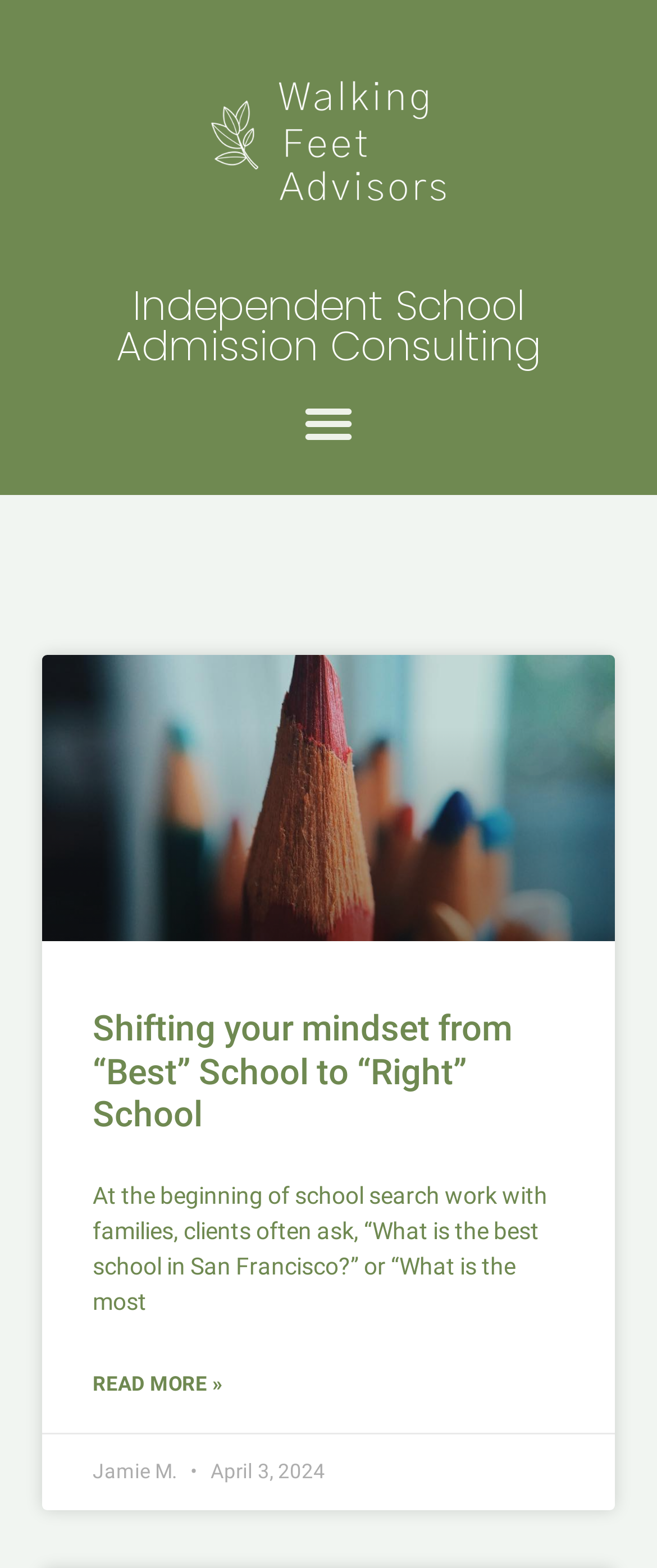Find the bounding box of the element with the following description: "Read More »". The coordinates must be four float numbers between 0 and 1, formatted as [left, top, right, bottom].

[0.141, 0.873, 0.338, 0.892]